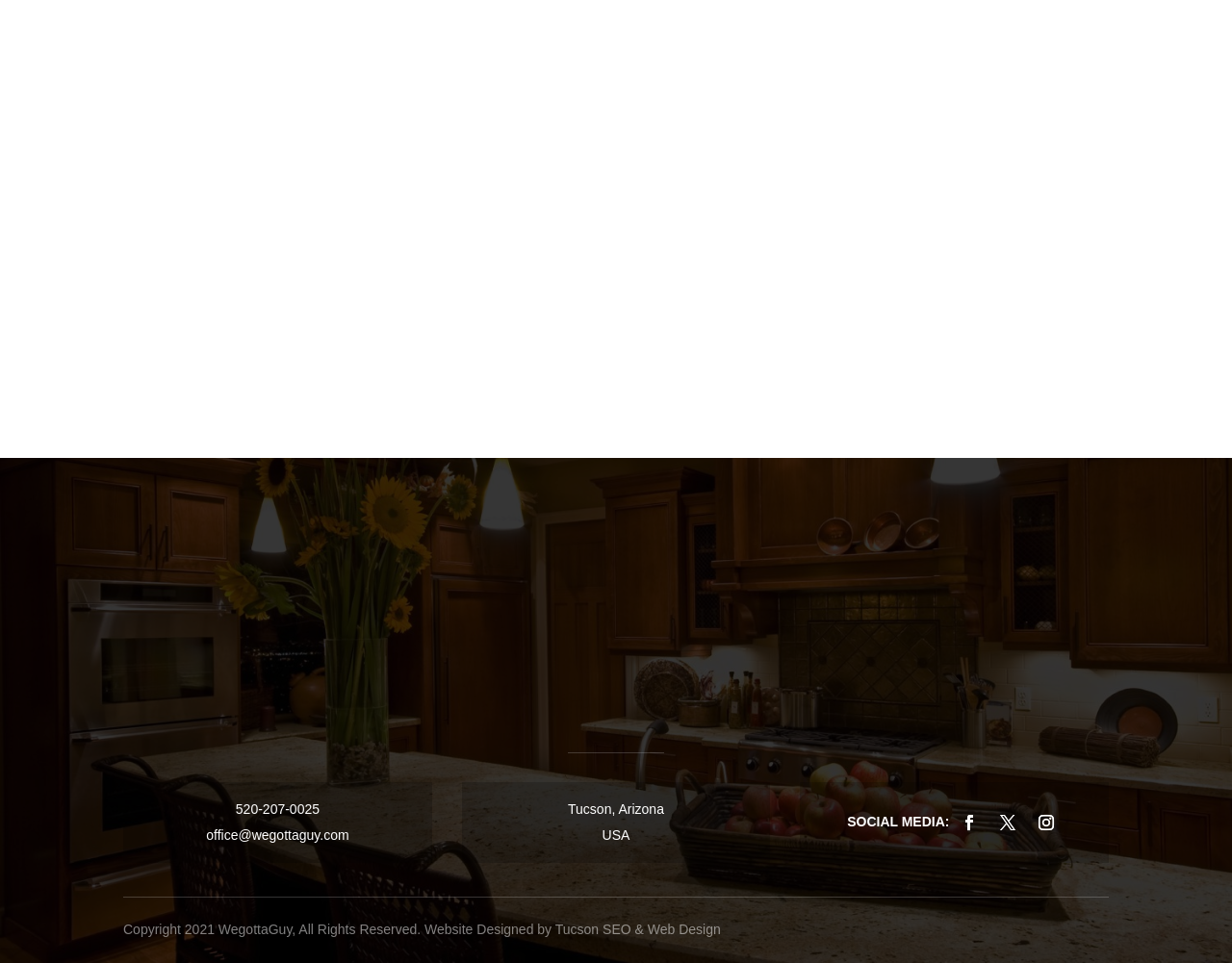Based on the element description "Tucson SEO & Web Design", predict the bounding box coordinates of the UI element.

[0.451, 0.957, 0.585, 0.973]